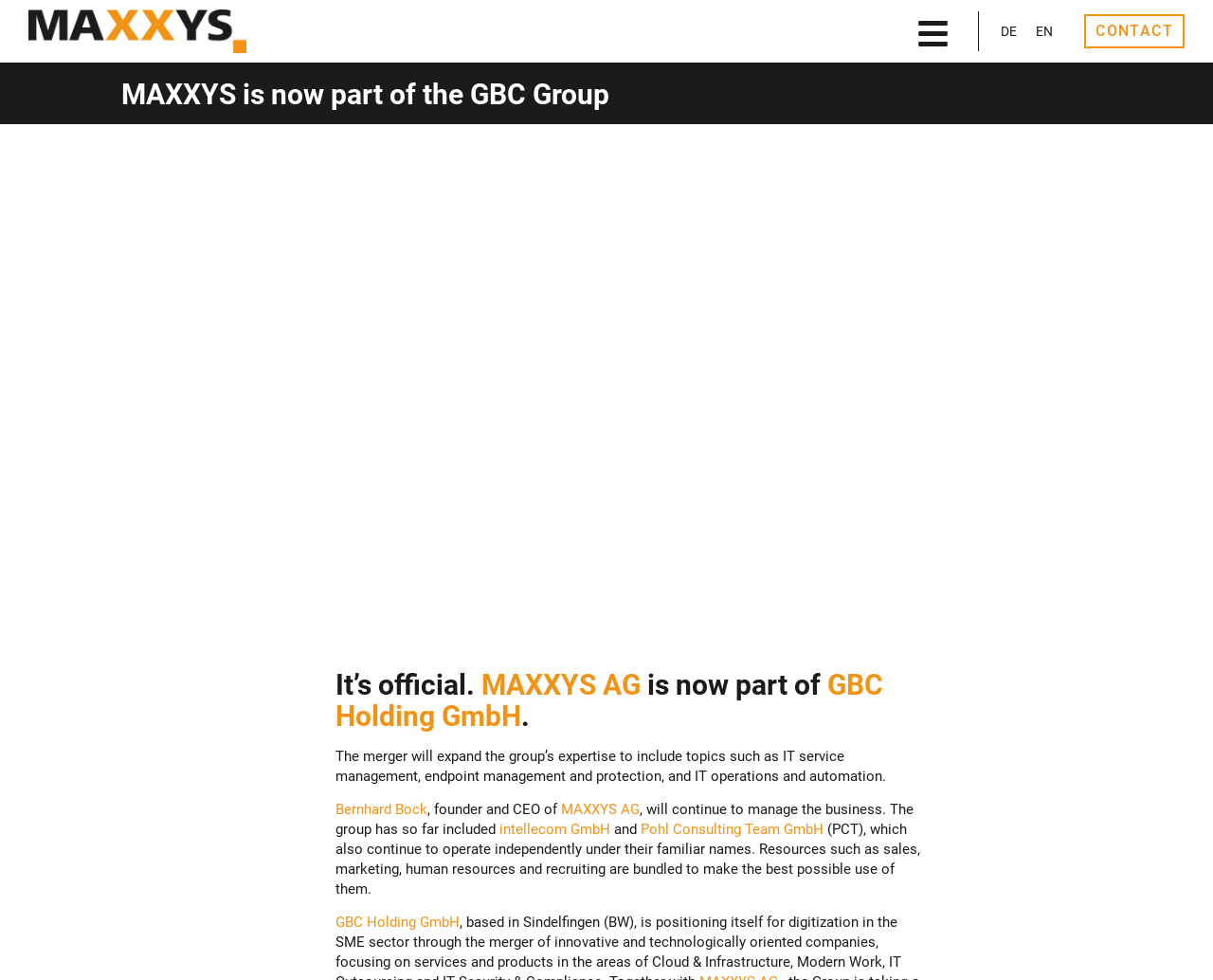Highlight the bounding box coordinates of the region I should click on to meet the following instruction: "Click the Bernhard Bock link".

[0.277, 0.817, 0.352, 0.835]